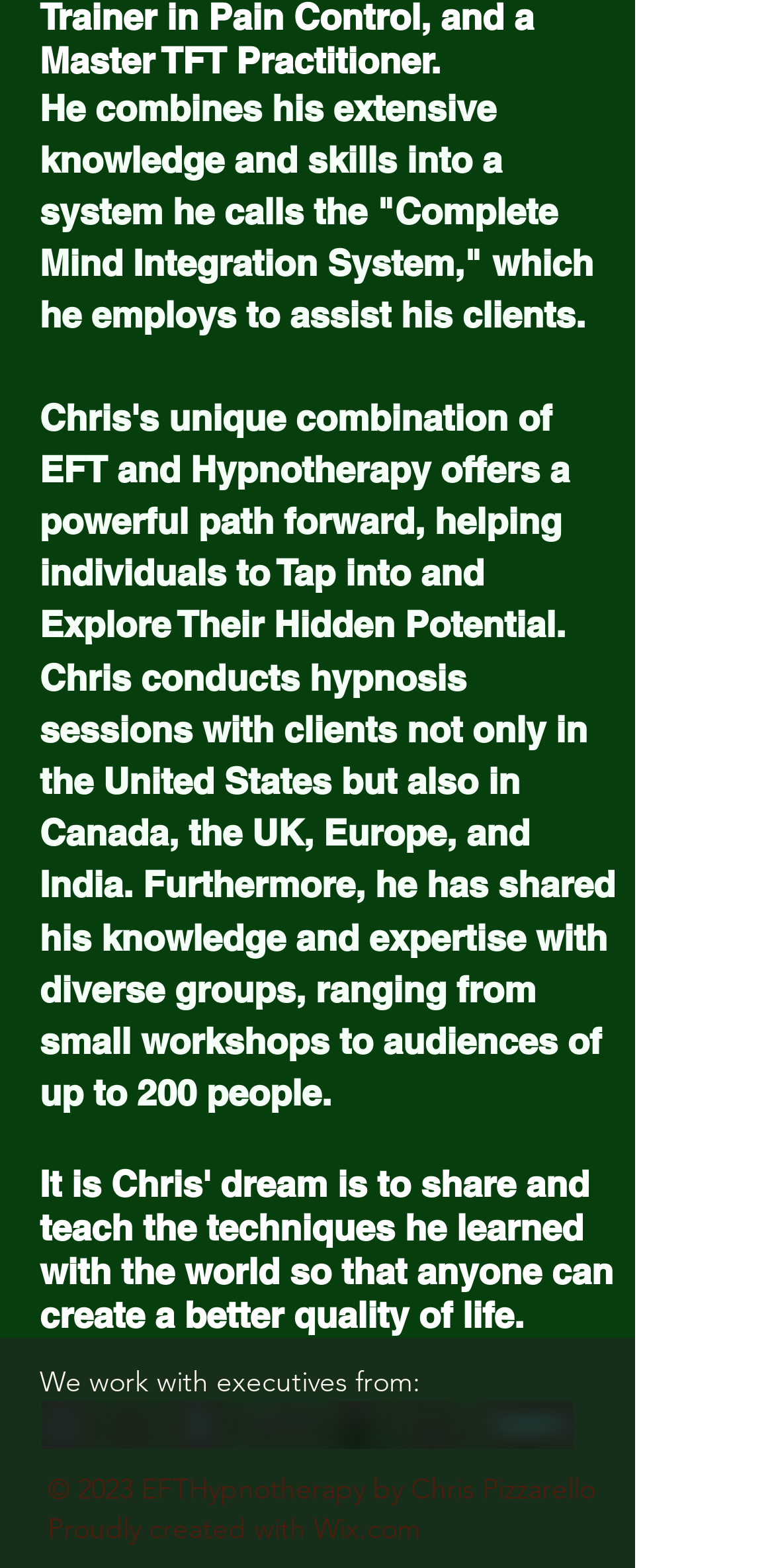Identify the coordinates of the bounding box for the element described below: "parent_node: Proudly created with Wix.com". Return the coordinates as four float numbers between 0 and 1: [left, top, right, bottom].

[0.395, 0.963, 0.405, 0.985]